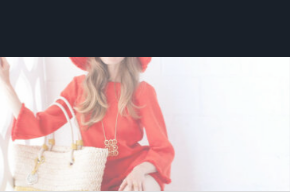Describe all the elements and aspects of the image comprehensively.

The image features a stylish individual seated gracefully, showcasing an eye-catching red outfit. The attire includes a vibrant red dress with relaxed sleeves, creating a chic and lively aesthetic. Complementing the outfit is a wide-brimmed red hat that adds a touch of flair and summer vibrance. In one hand, the person holds a large, textured straw handbag, embodying a trendy and casual yet sophisticated look. The background is softly blurred, emphasizing the subject and creating a dreamy atmosphere, which enhances the overall appeal of the fashion statement being made. This image is associated with the article titled "Trina Turk Receives Growth Investment," highlighting trends in the fashion industry alongside vibrant lifestyle imagery.